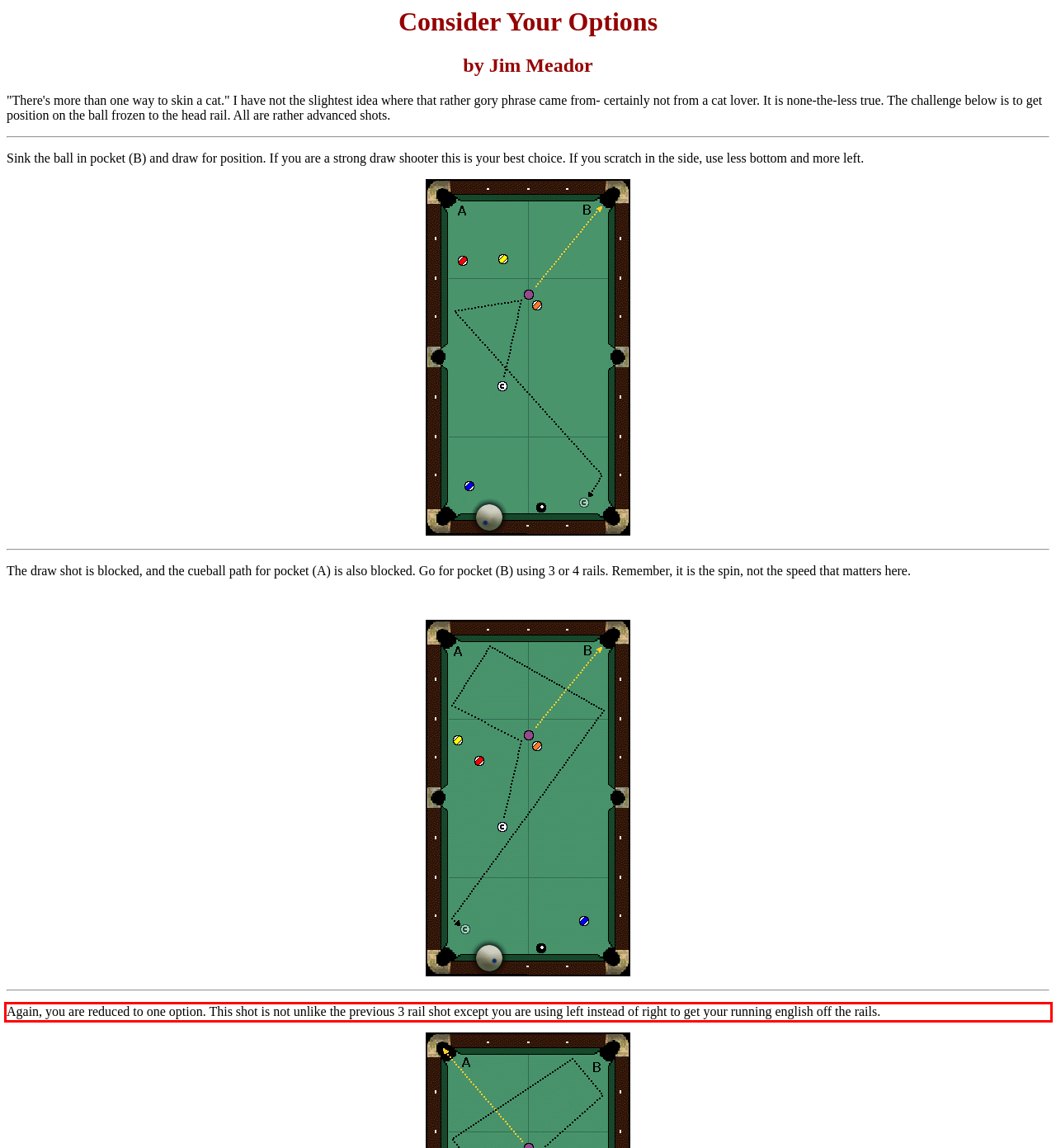Given a webpage screenshot, locate the red bounding box and extract the text content found inside it.

Again, you are reduced to one option. This shot is not unlike the previous 3 rail shot except you are using left instead of right to get your running english off the rails.